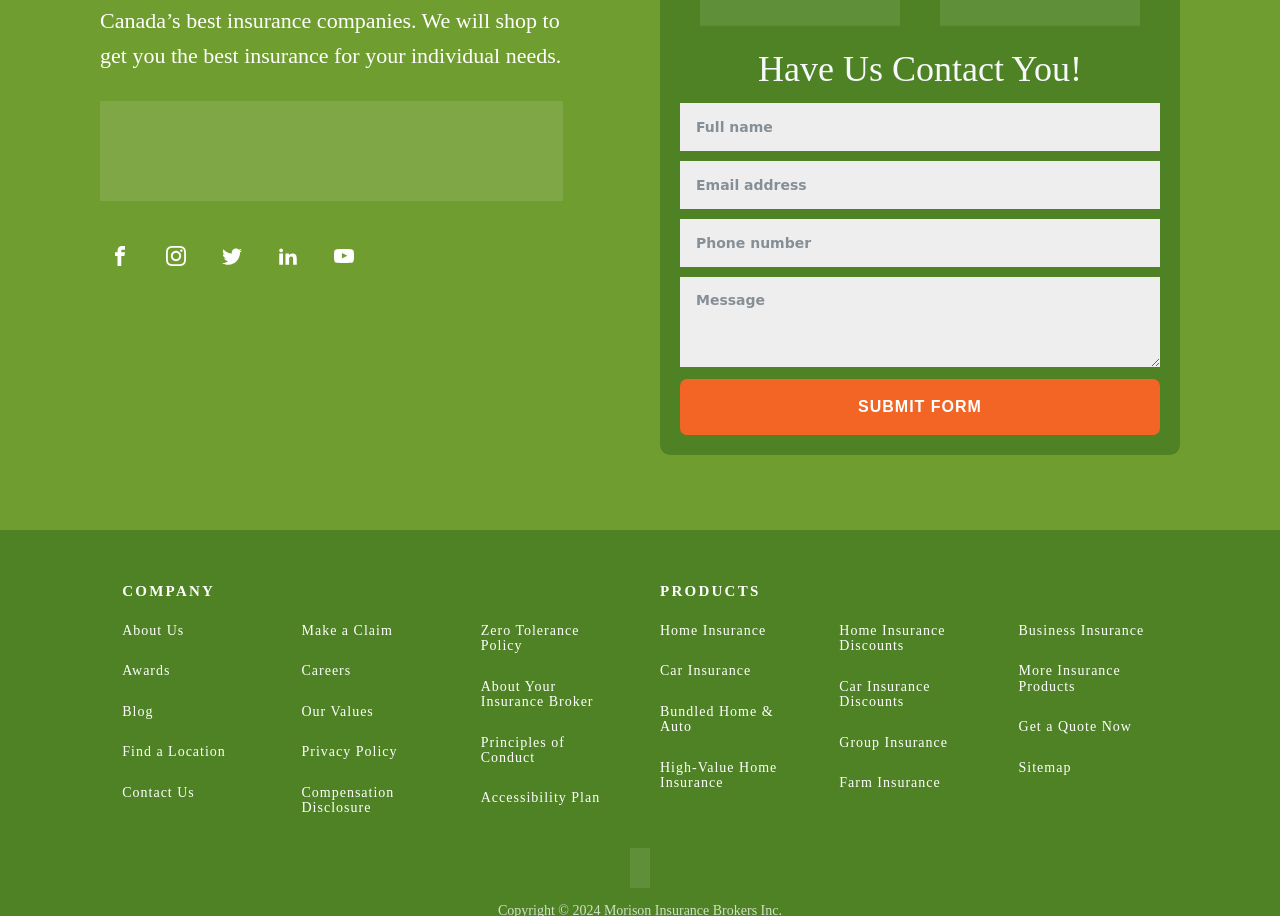Please examine the image and answer the question with a detailed explanation:
What is the company name?

The company name is obtained from the image element at the top of the webpage with the text 'Morison Insurance Brokers Inc.'.